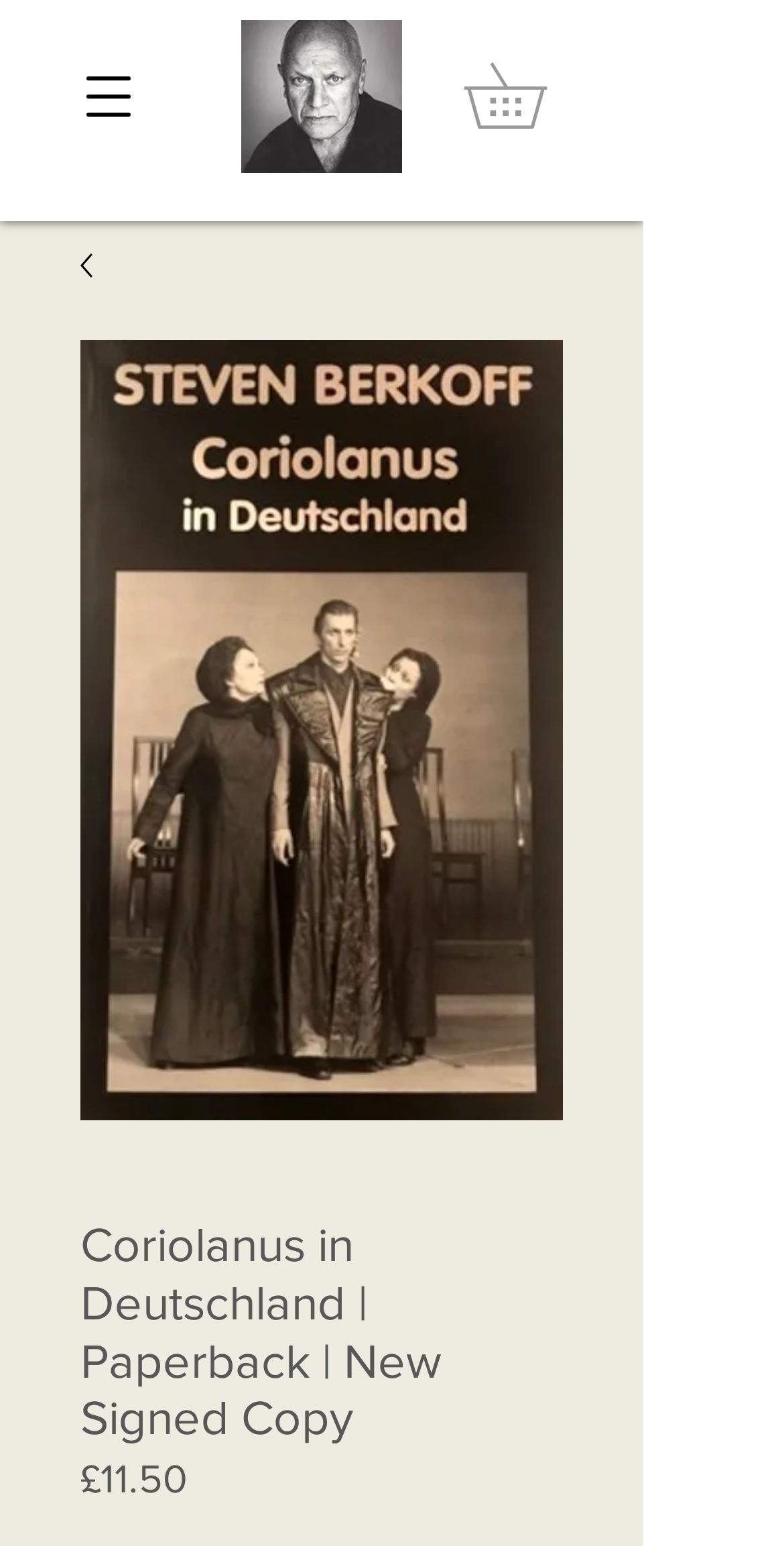Locate the primary heading on the webpage and return its text.

Coriolanus in Deutschland | Paperback | New Signed Copy